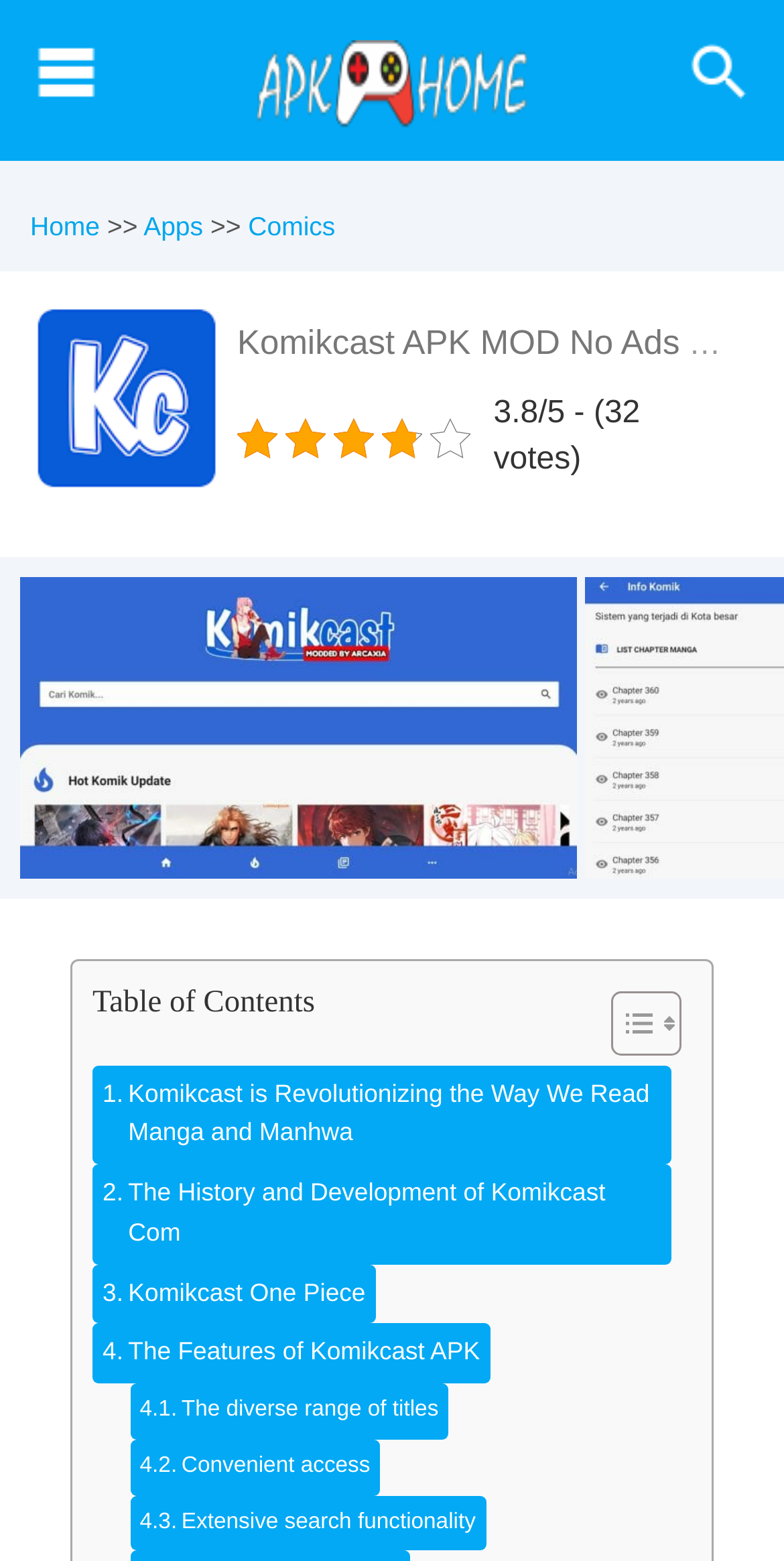What type of content is available on this website?
Using the image, give a concise answer in the form of a single word or short phrase.

APK MOD